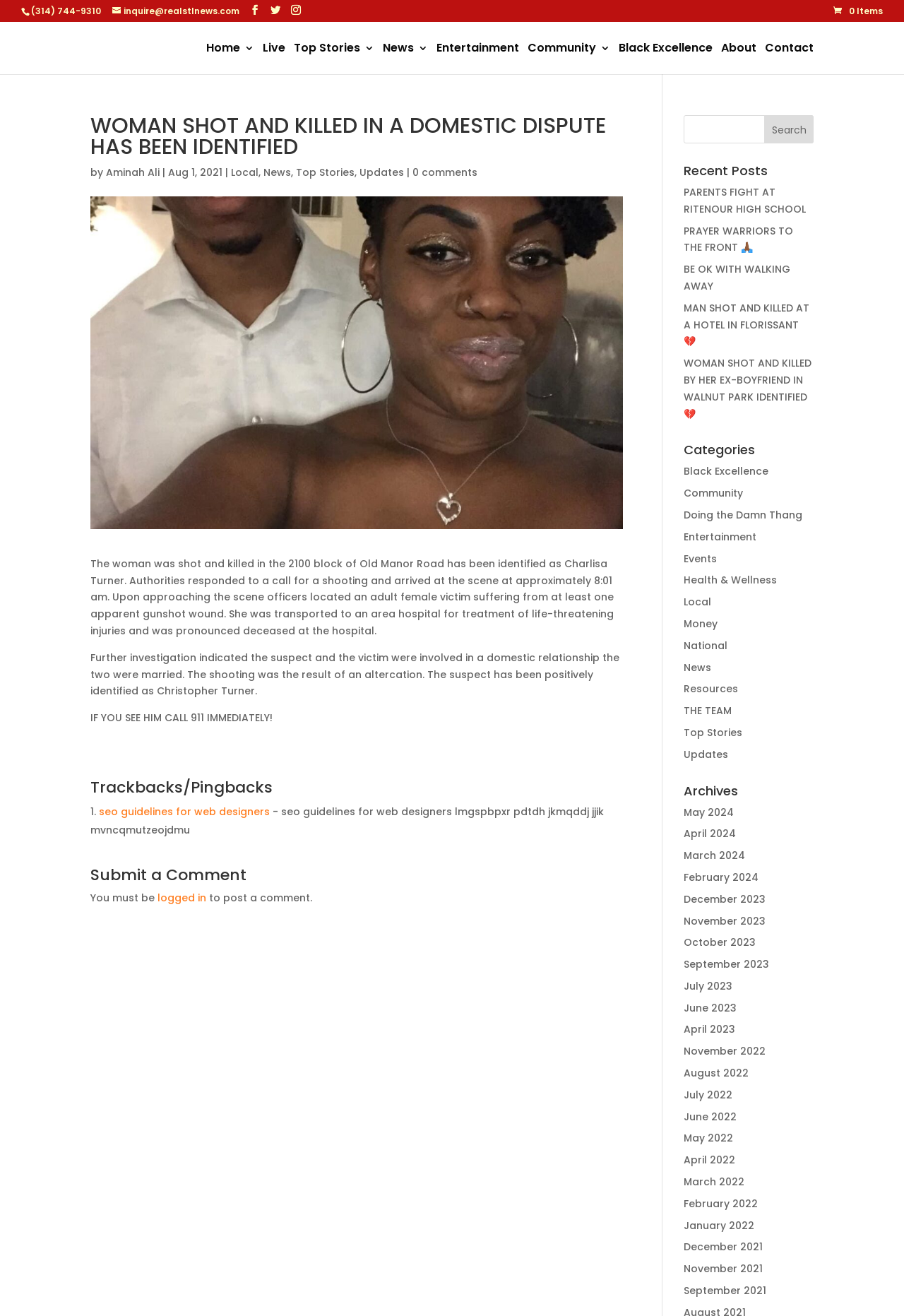What is the category of the article about the woman shot and killed by her ex-boyfriend in Walnut Park?
Using the image as a reference, give a one-word or short phrase answer.

Local